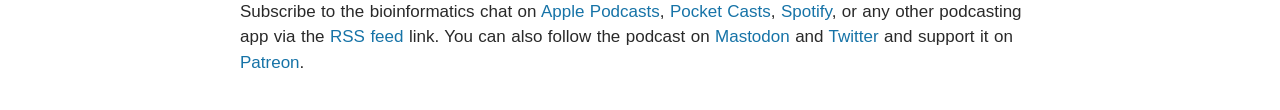Extract the bounding box of the UI element described as: "Patreon".

[0.188, 0.481, 0.234, 0.654]